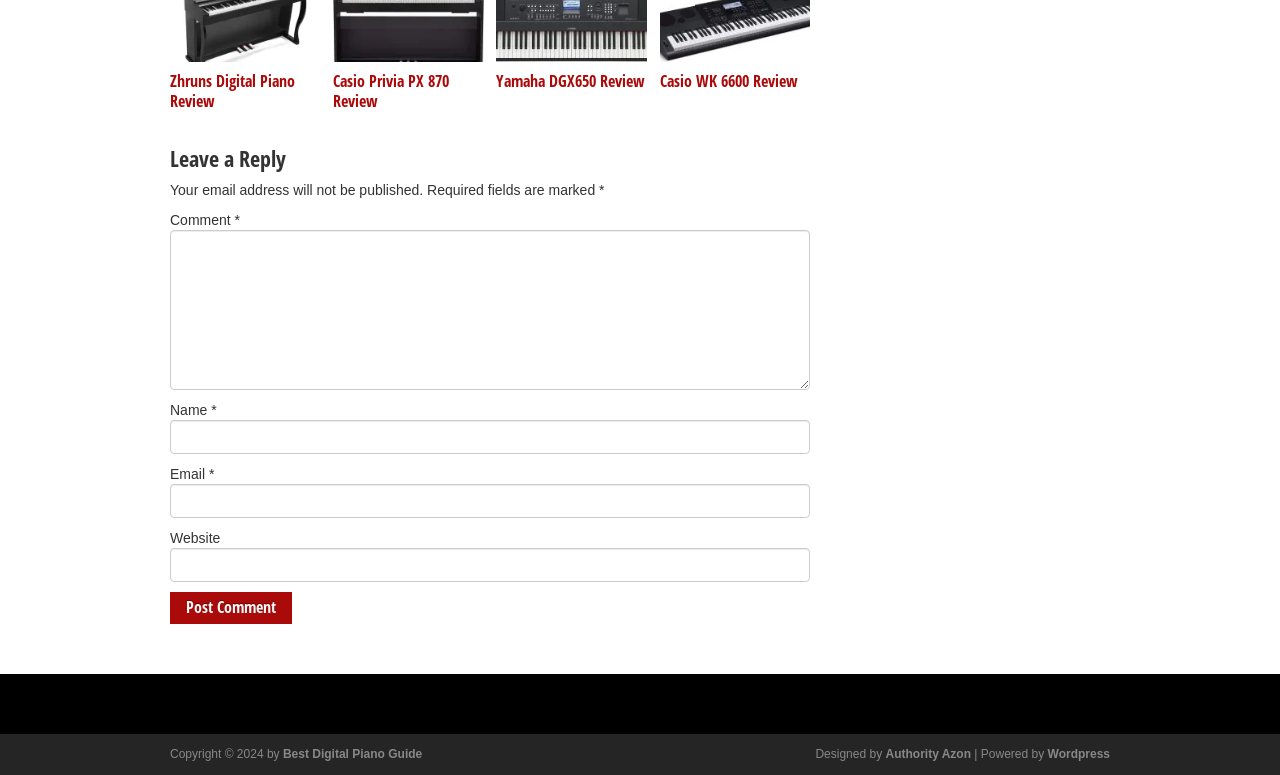Using the information shown in the image, answer the question with as much detail as possible: How many fields are required to leave a reply?

To leave a reply, three fields are required: Comment, Name, and Email. These fields are marked with an asterisk (*) and are located below the 'Leave a Reply' heading.